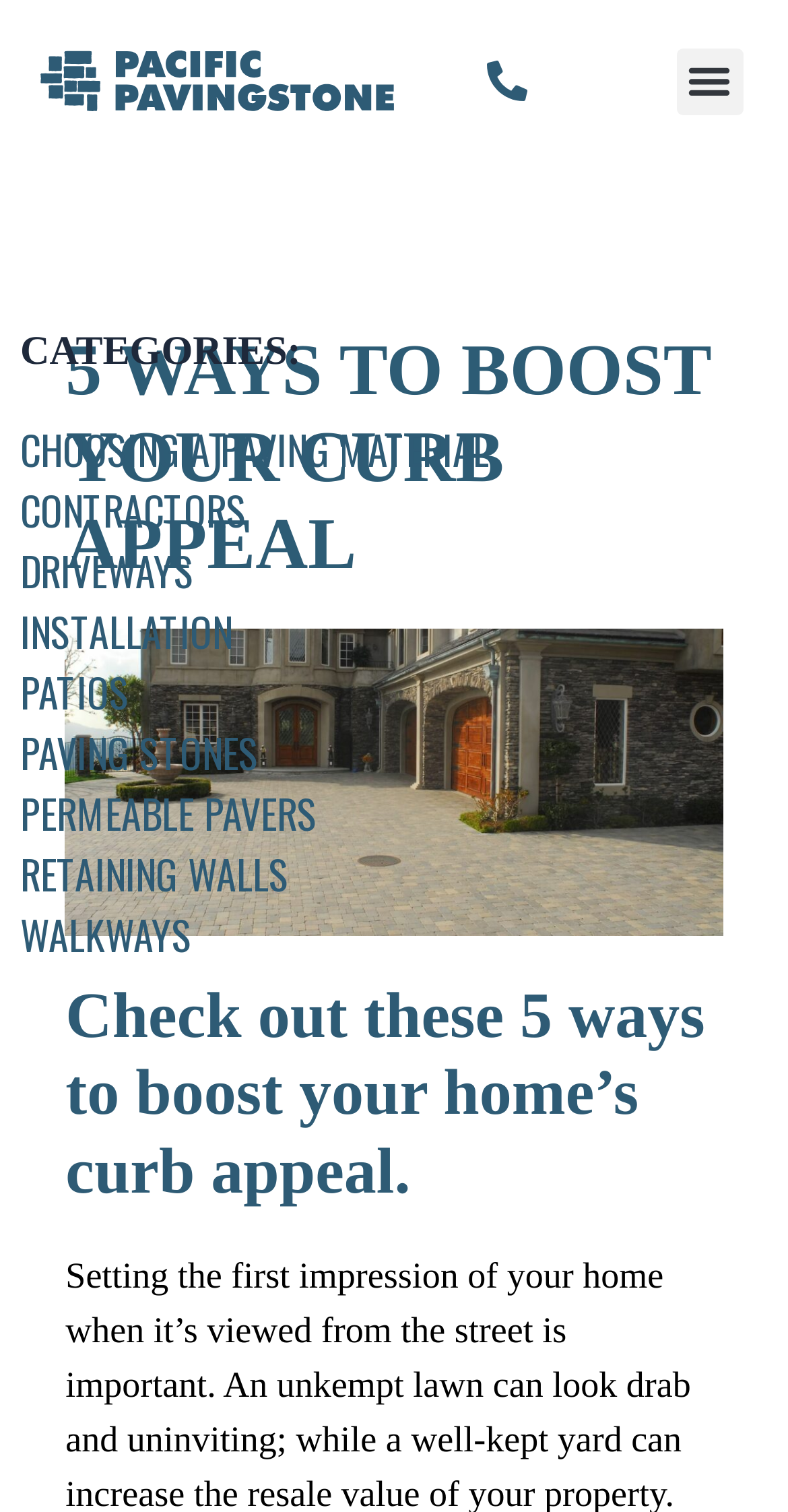What is the topic of the main content?
Please provide a single word or phrase in response based on the screenshot.

Curb appeal